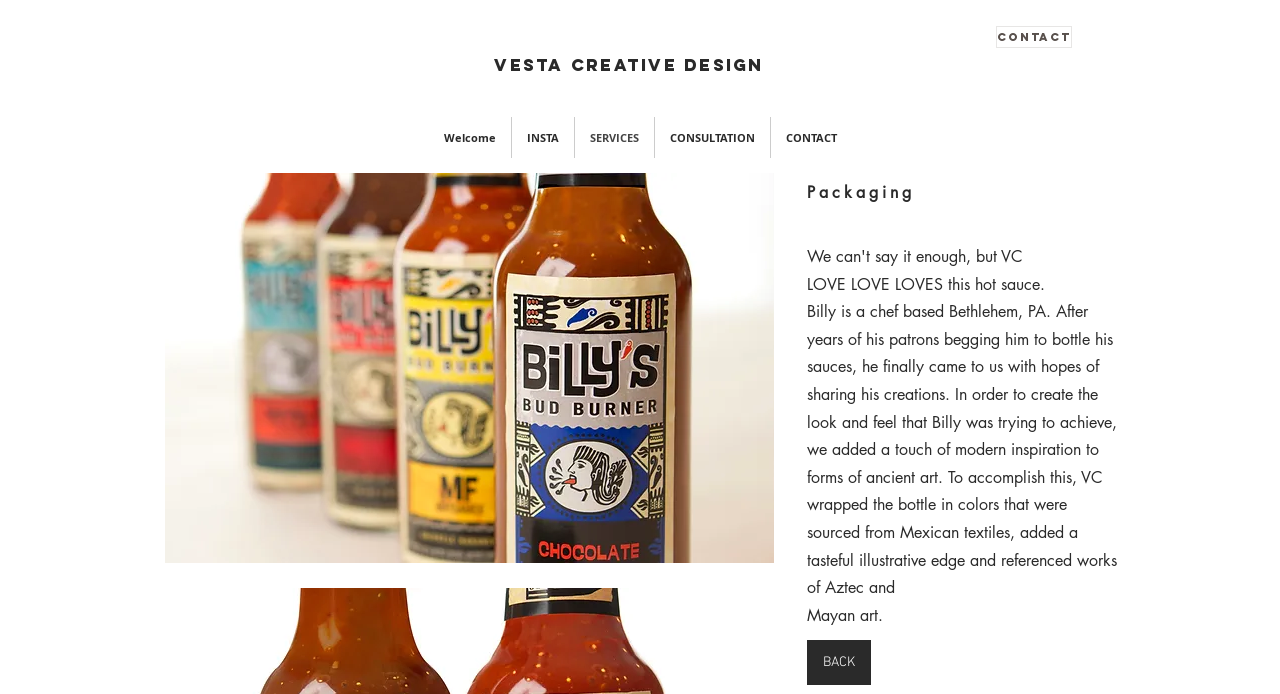Give the bounding box coordinates for the element described as: "parent_node: Email * aria-describedby="email-notes" name="email"".

None